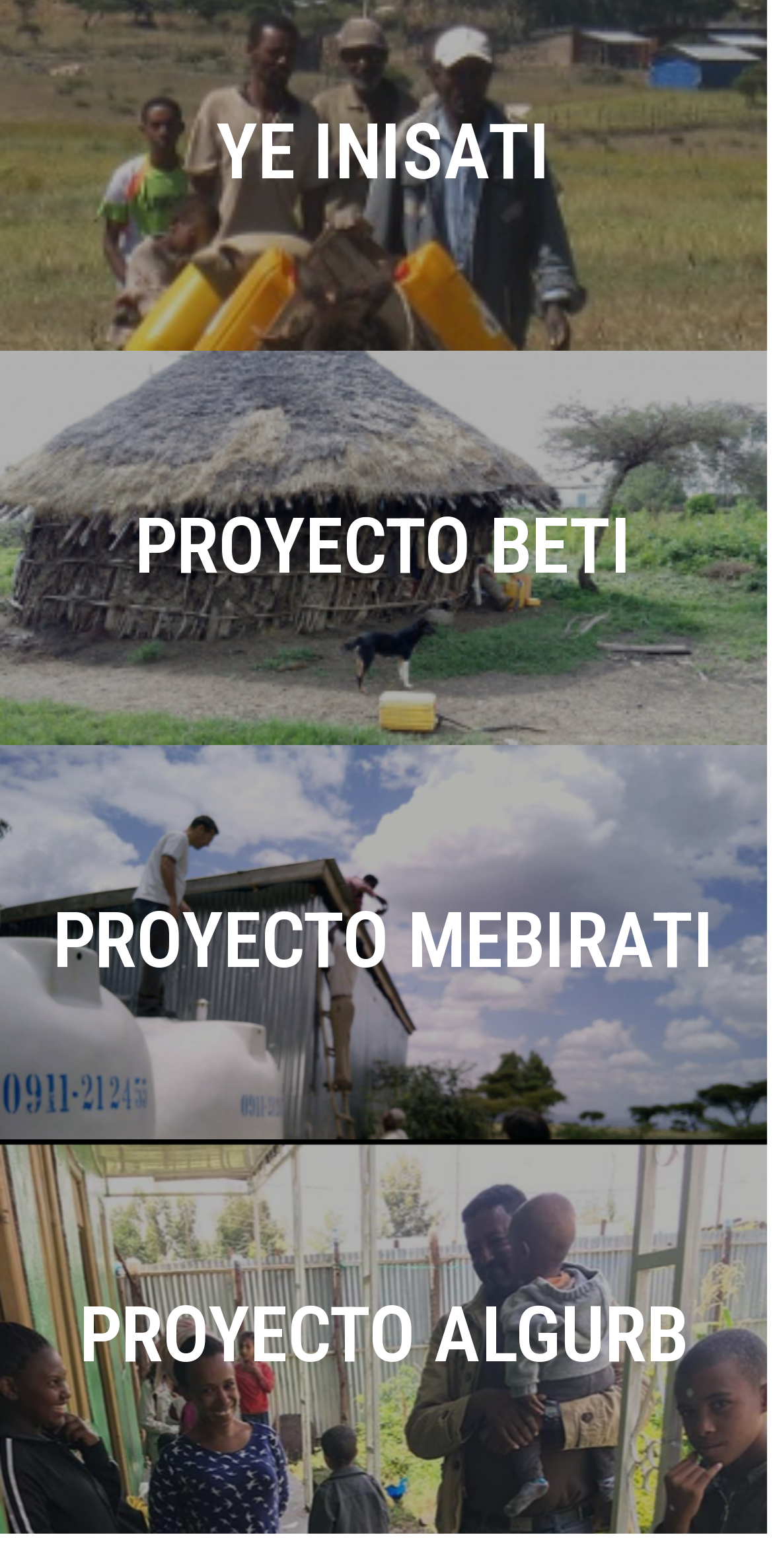Respond to the question with just a single word or phrase: 
Are all project names in uppercase?

No